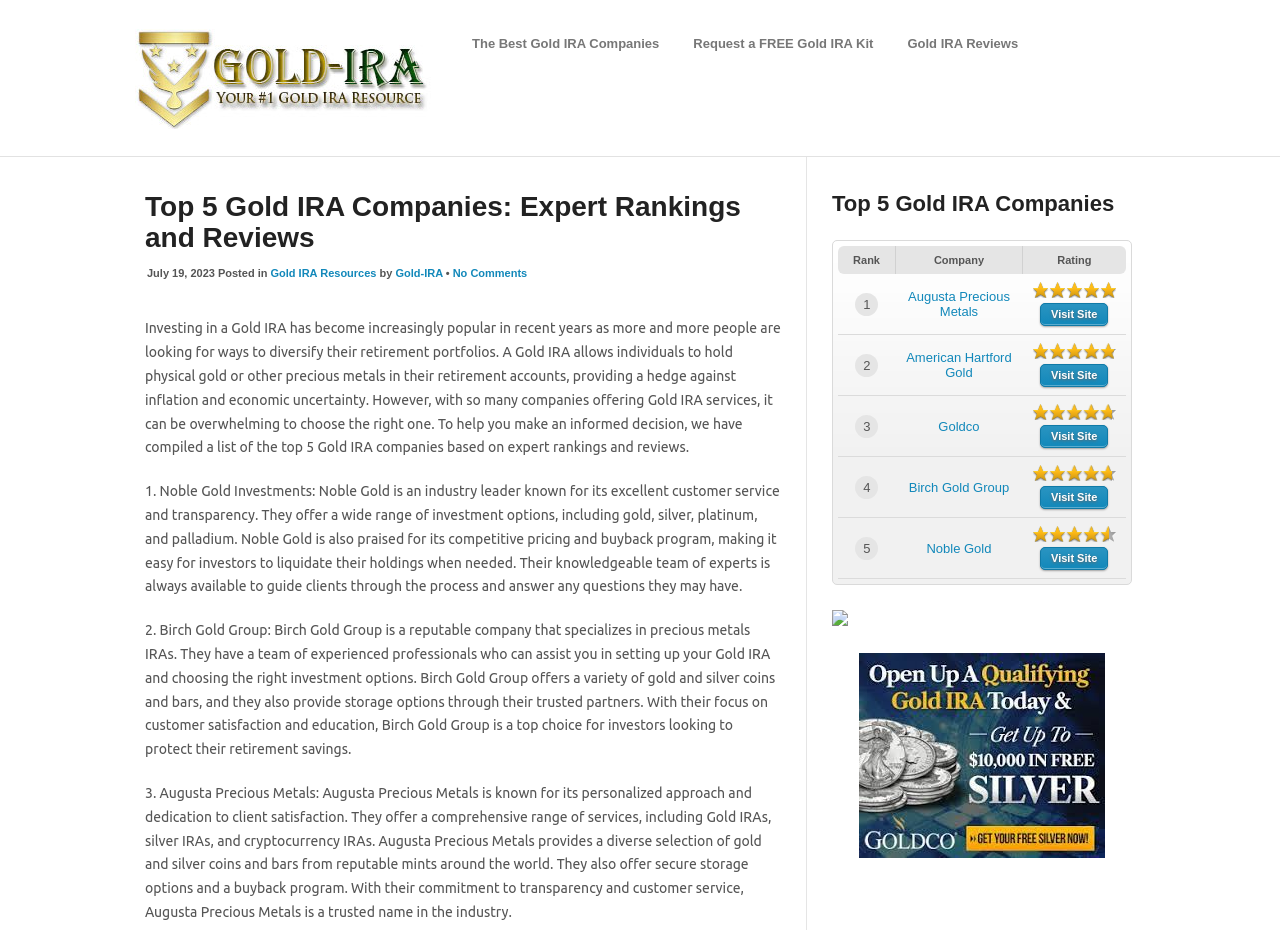Provide the bounding box coordinates for the area that should be clicked to complete the instruction: "Read the 'Gold IRA Reviews'".

[0.709, 0.039, 0.795, 0.055]